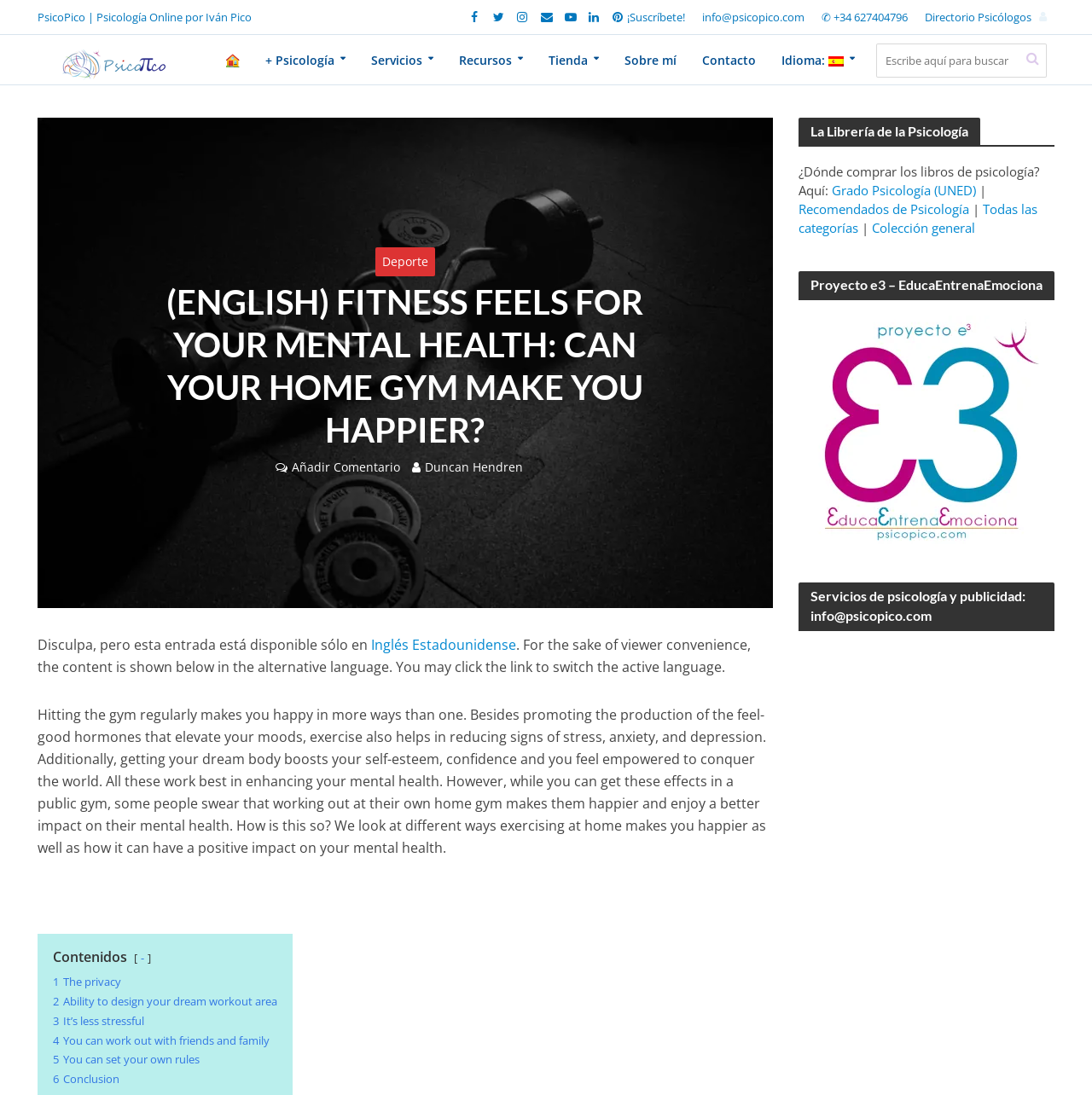Describe all the key features of the webpage in detail.

This webpage is about PsicoPico, an online psychology platform. At the top, there is a header section with the platform's name, "PsicoPico | Psicología Online por Iván Pico", and a navigation menu with links to subscribe, contact information, and social media icons. Below the header, there is a layout table with several links, including "Directorio Psicólogos" and "¡Suscríbete!".

On the left side, there is a sidebar with a logo, "PsicoPico", and a set of social media links. Below the logo, there is a navigation menu with links to different sections of the website, including "🏠", "Servicios", "Recursos", and "Tienda".

The main content area is divided into two sections. The top section has a heading "(ENGLISH) FITNESS FEELS FOR YOUR MENTAL HEALTH: CAN YOUR HOME GYM MAKE YOU HAPPIER?" and a link to add a comment. Below the heading, there is an image related to fitness and psychology.

The main article discusses the benefits of exercising at home for mental health, including reducing stress, anxiety, and depression, and boosting self-esteem and confidence. The article is divided into several sections, each with a heading and a brief summary.

On the right side, there is a section with a heading "La Librería de la Psicología" and a set of links to buy psychology books. Below this section, there is another section with a heading "Proyecto e3 – EducaEntrenaEmociona" and a link to learn more.

At the bottom of the page, there is a footer section with a heading "Servicios de psicología y publicidad: info@psicopico.com" and a set of links to different sections of the website.